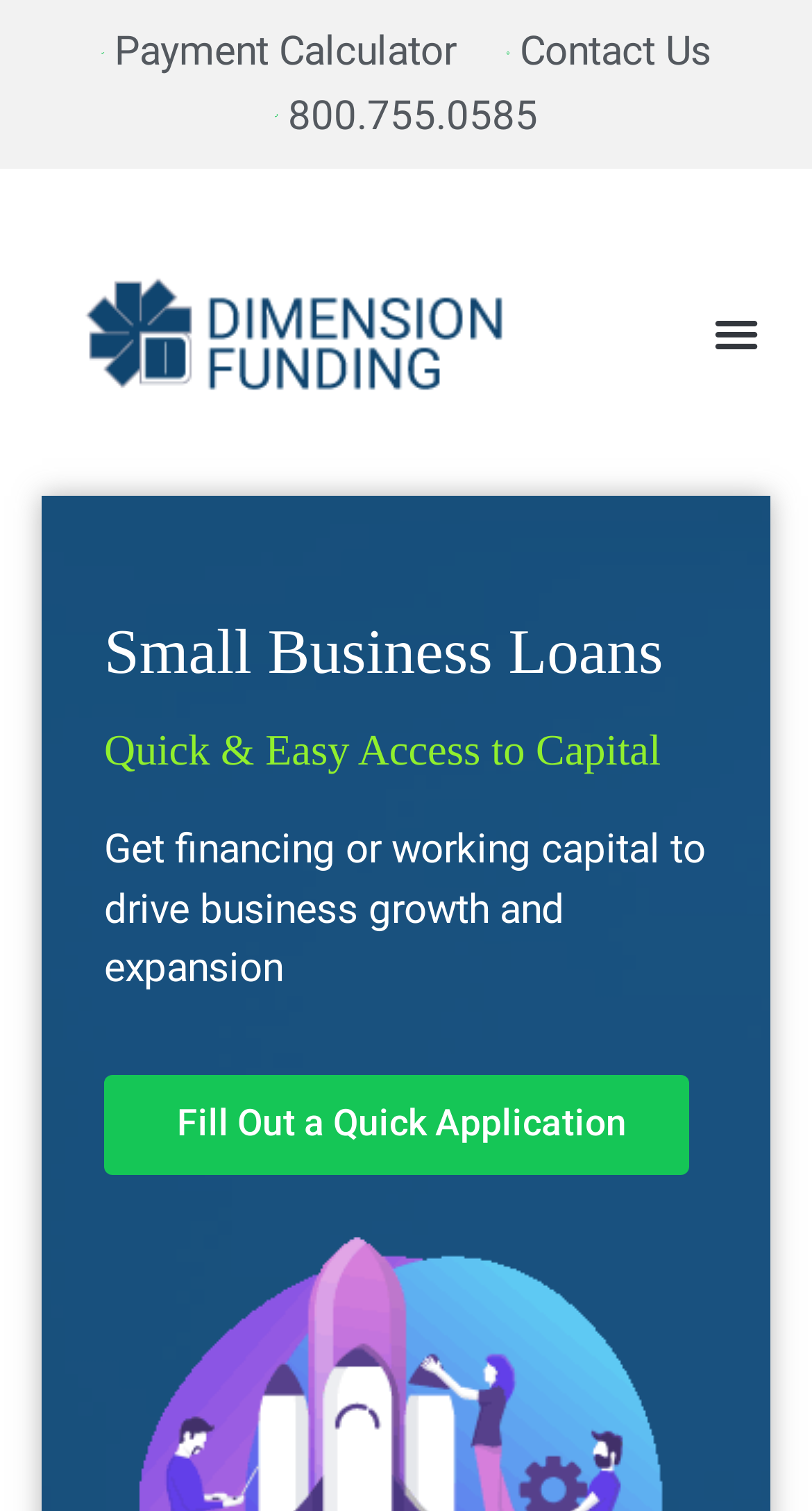Using the provided element description: "Menu", determine the bounding box coordinates of the corresponding UI element in the screenshot.

[0.864, 0.198, 0.949, 0.243]